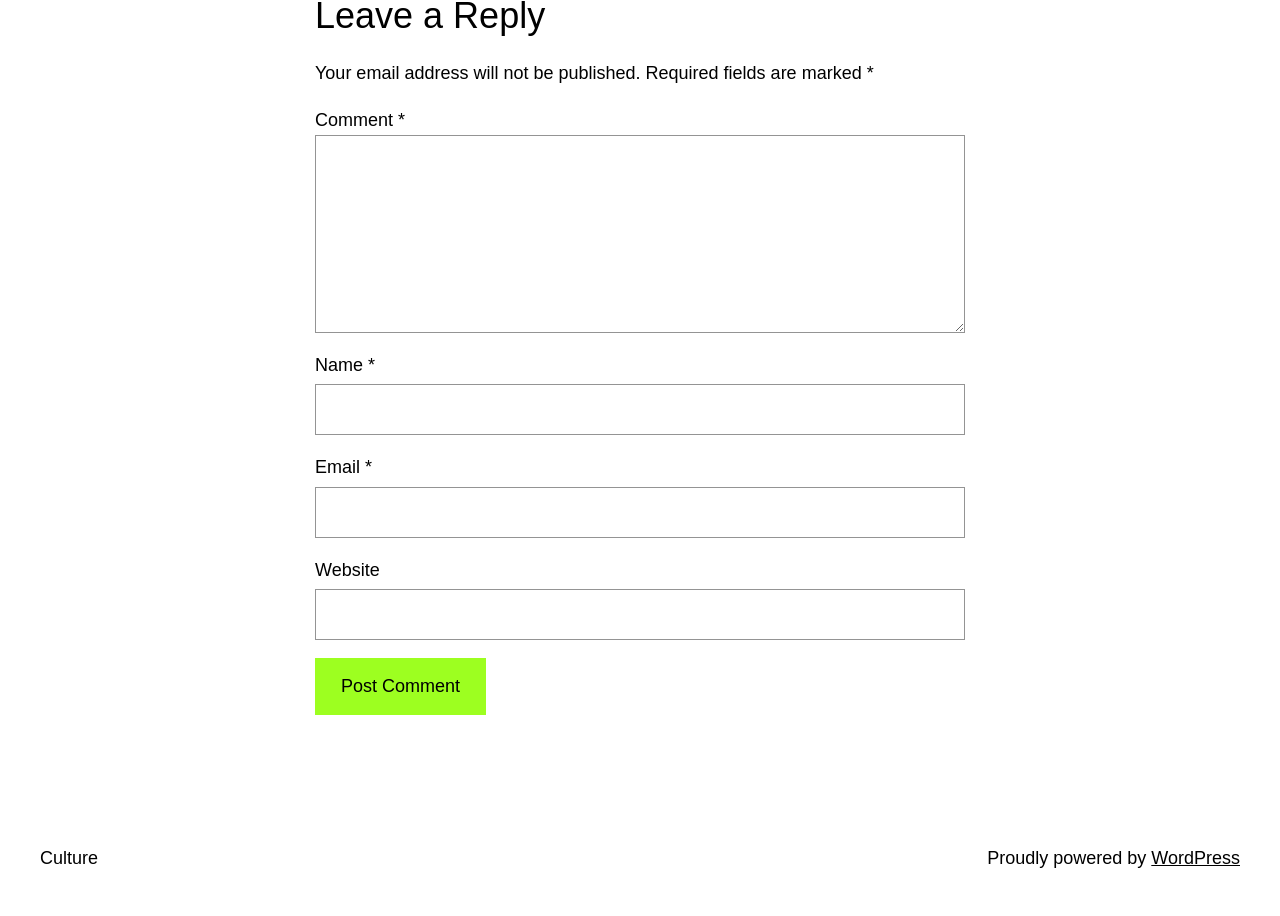Provide your answer to the question using just one word or phrase: What is the label of the last text box?

Website